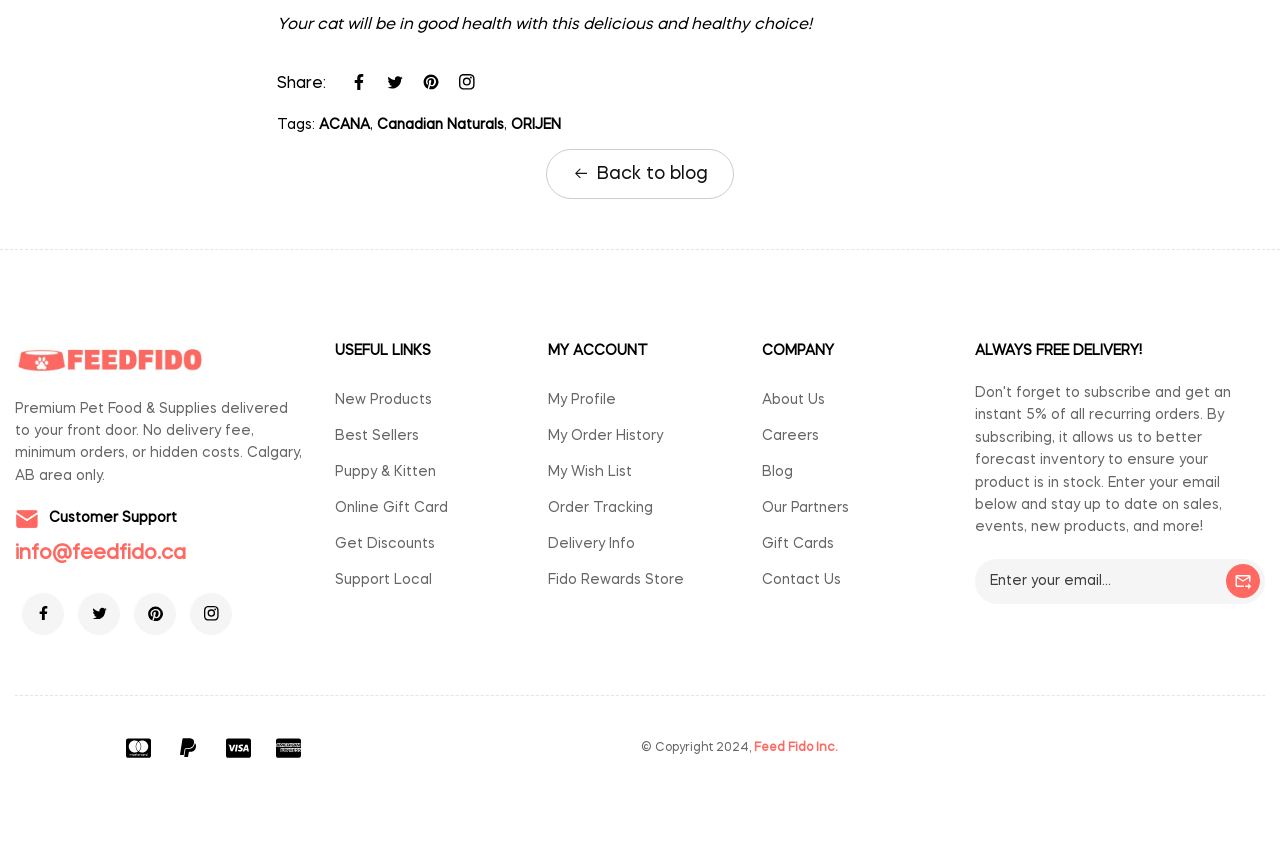Locate the bounding box coordinates of the clickable region necessary to complete the following instruction: "Visit the Feed Fido homepage". Provide the coordinates in the format of four float numbers between 0 and 1, i.e., [left, top, right, bottom].

[0.012, 0.399, 0.16, 0.444]